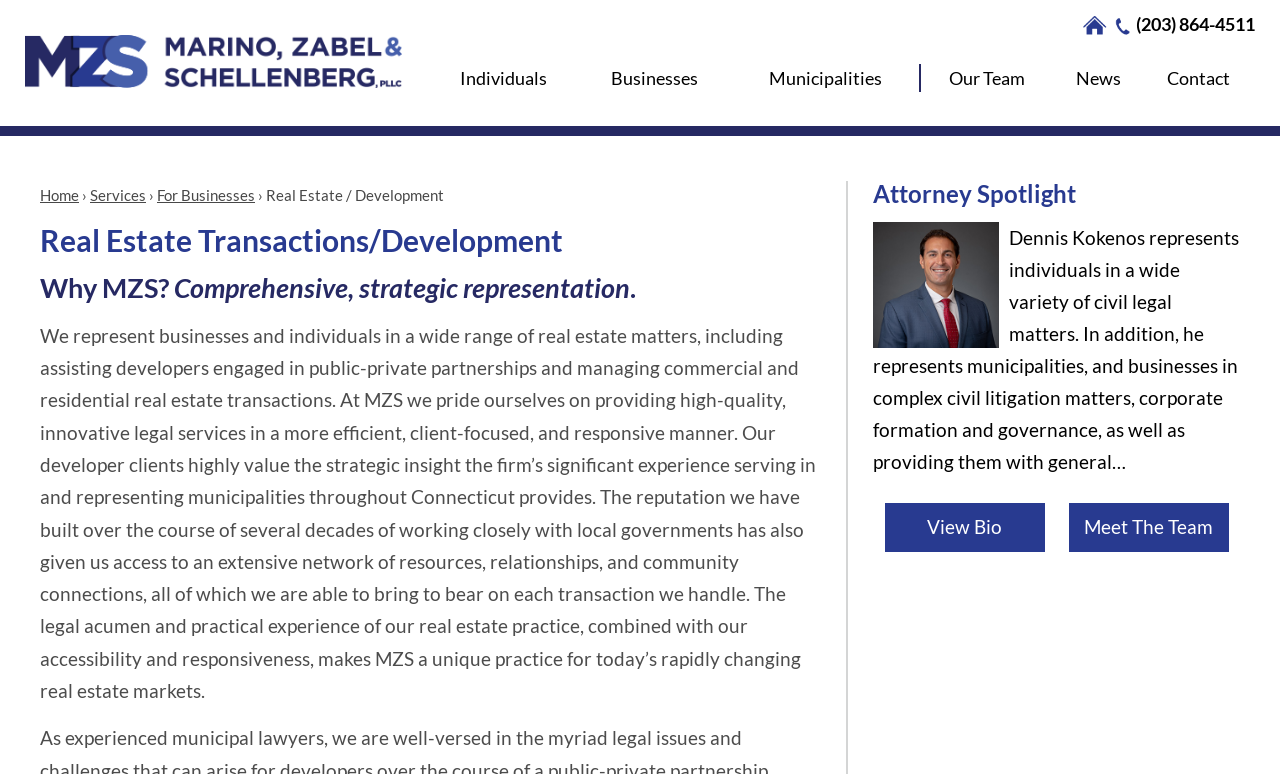Please find the bounding box coordinates of the section that needs to be clicked to achieve this instruction: "Search for something".

None